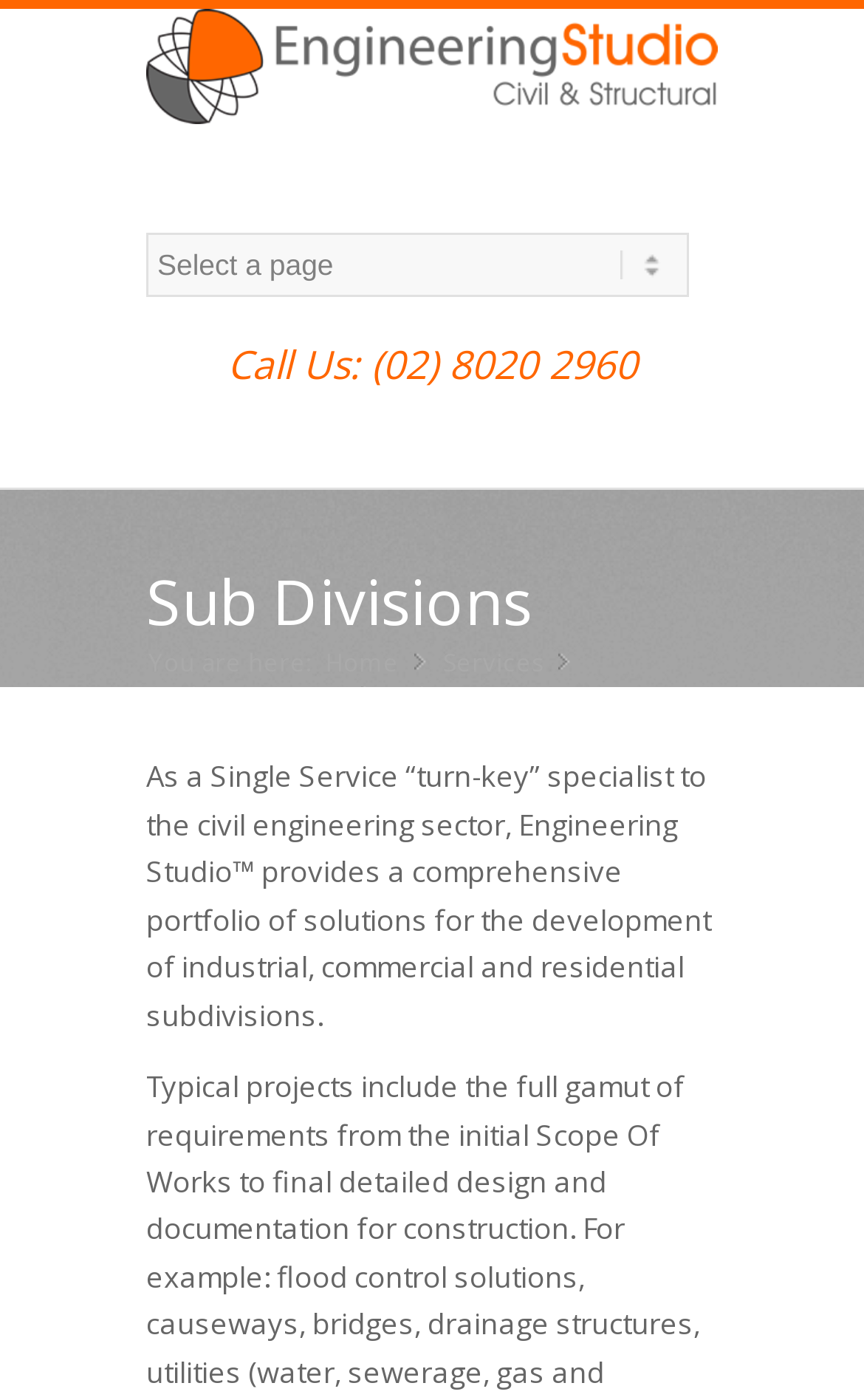What is the current page?
Could you answer the question with a detailed and thorough explanation?

I found the current page by looking at the heading element that says 'Sub Divisions' and also the static text element that says 'You are here:' followed by the link to 'Sub Divisions'.